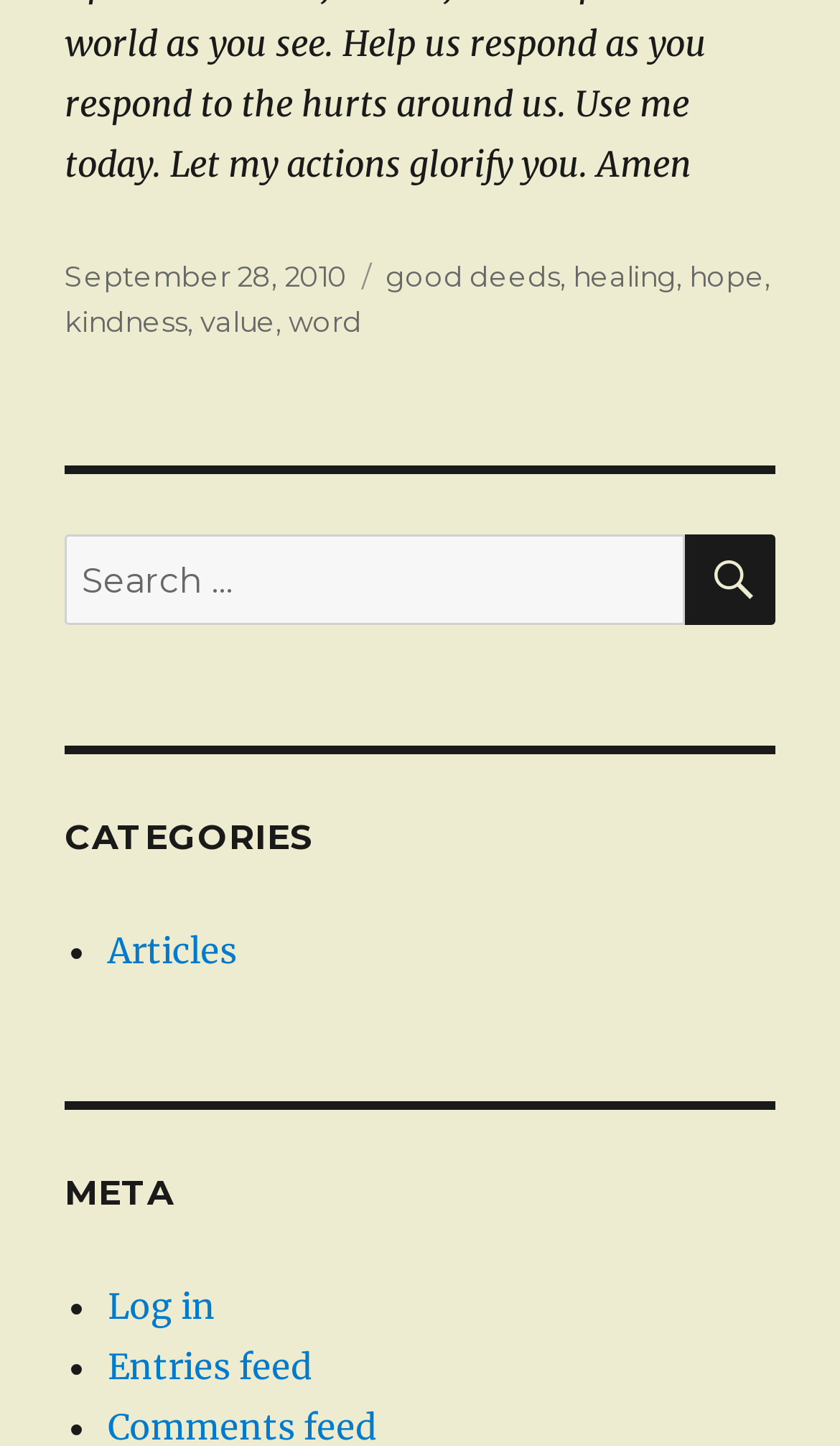Using the information in the image, give a detailed answer to the following question: What is the purpose of the search bar?

The search bar is located in the middle section of the webpage, and it has a label 'Search for:' next to it. This suggests that the purpose of the search bar is to allow users to search for specific content within the webpage.